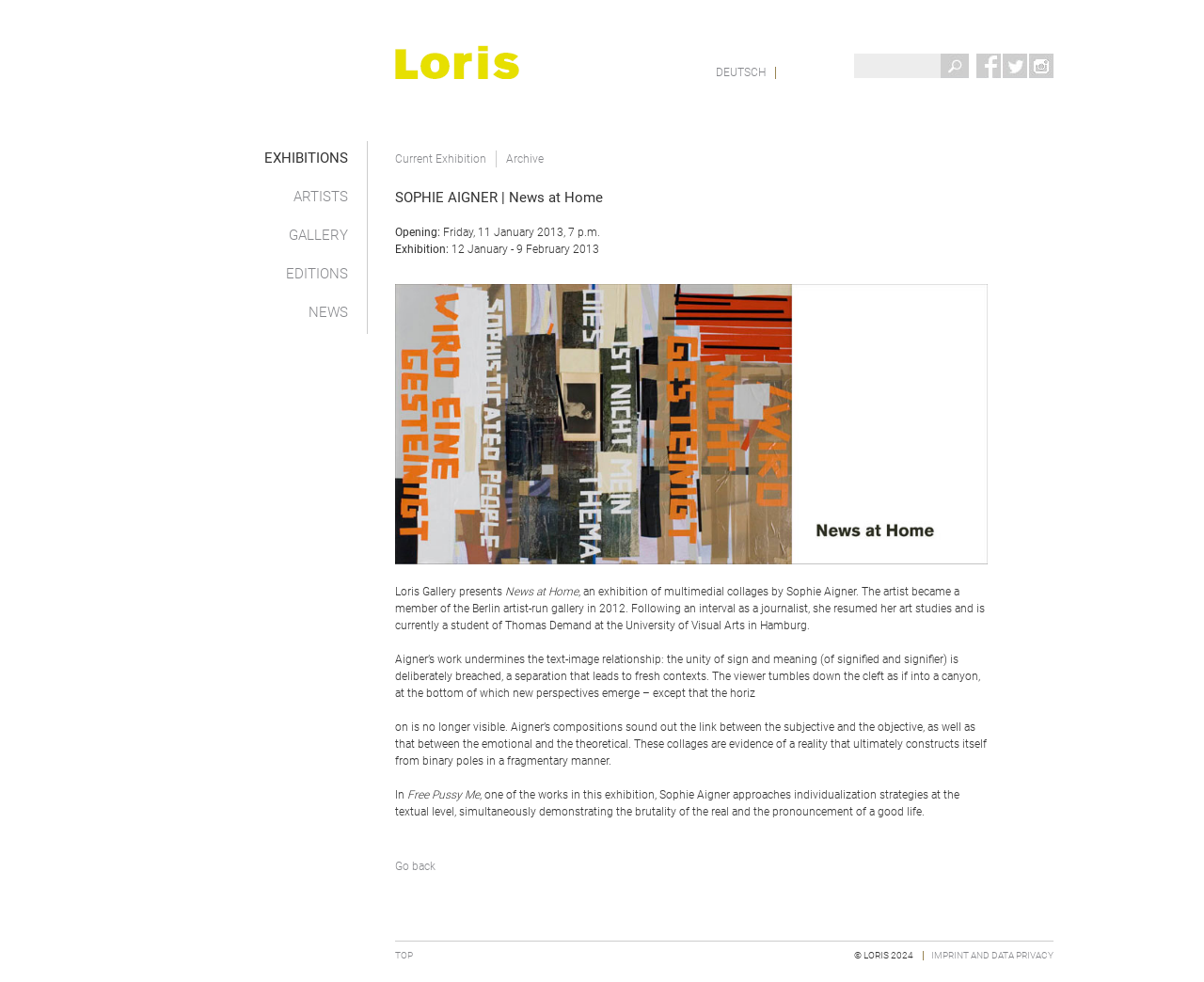What is the name of the artist featured in the exhibition?
Using the picture, provide a one-word or short phrase answer.

Sophie Aigner